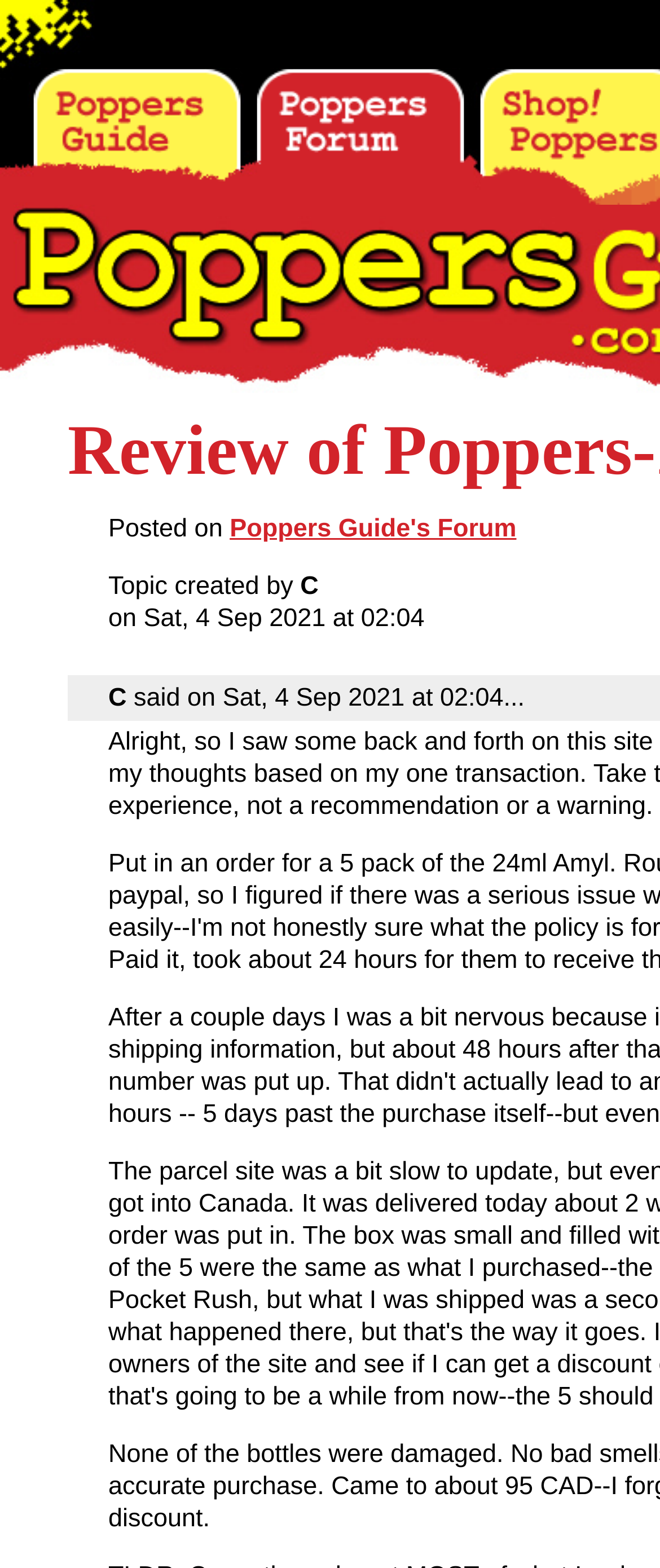Create a detailed summary of all the visual and textual information on the webpage.

The webpage appears to be a review or discussion forum related to Poppers-Zone-Canada.com. At the top-left corner, there is an image with the text "Poppers Guide". Below this image, there is a section with several lines of text. The first line reads "Posted on" and is followed by a link to "Poppers Guide's Forum" that takes up most of the width of the page. The next line starts with "Topic created by" and is followed by a single letter "C". Below this, there is a timestamp "on Sat, 4 Sep 2021 at 02:04". 

To the right of the timestamp, there is a quote or comment that starts with "said on Sat, 4 Sep 2021 at 02:04...". At the top-right corner, there is another image with the text "Poppers Forum". Overall, the webpage seems to be a discussion or review page related to Poppers-Zone-Canada.com, with a focus on a specific topic or forum post.